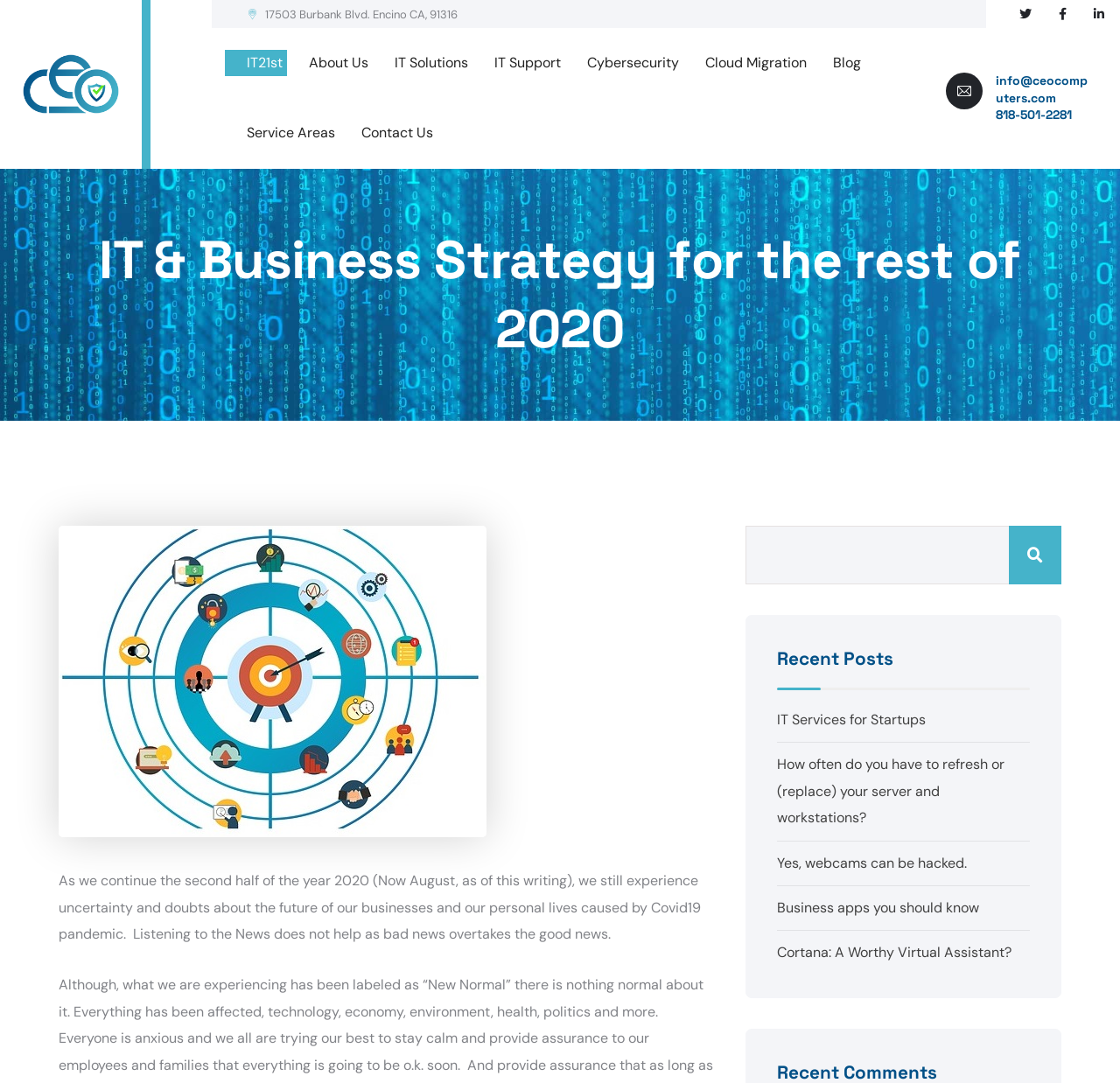From the element description parent_node: Search name="s", predict the bounding box coordinates of the UI element. The coordinates must be specified in the format (top-left x, top-left y, bottom-right x, bottom-right y) and should be within the 0 to 1 range.

[0.666, 0.485, 0.948, 0.539]